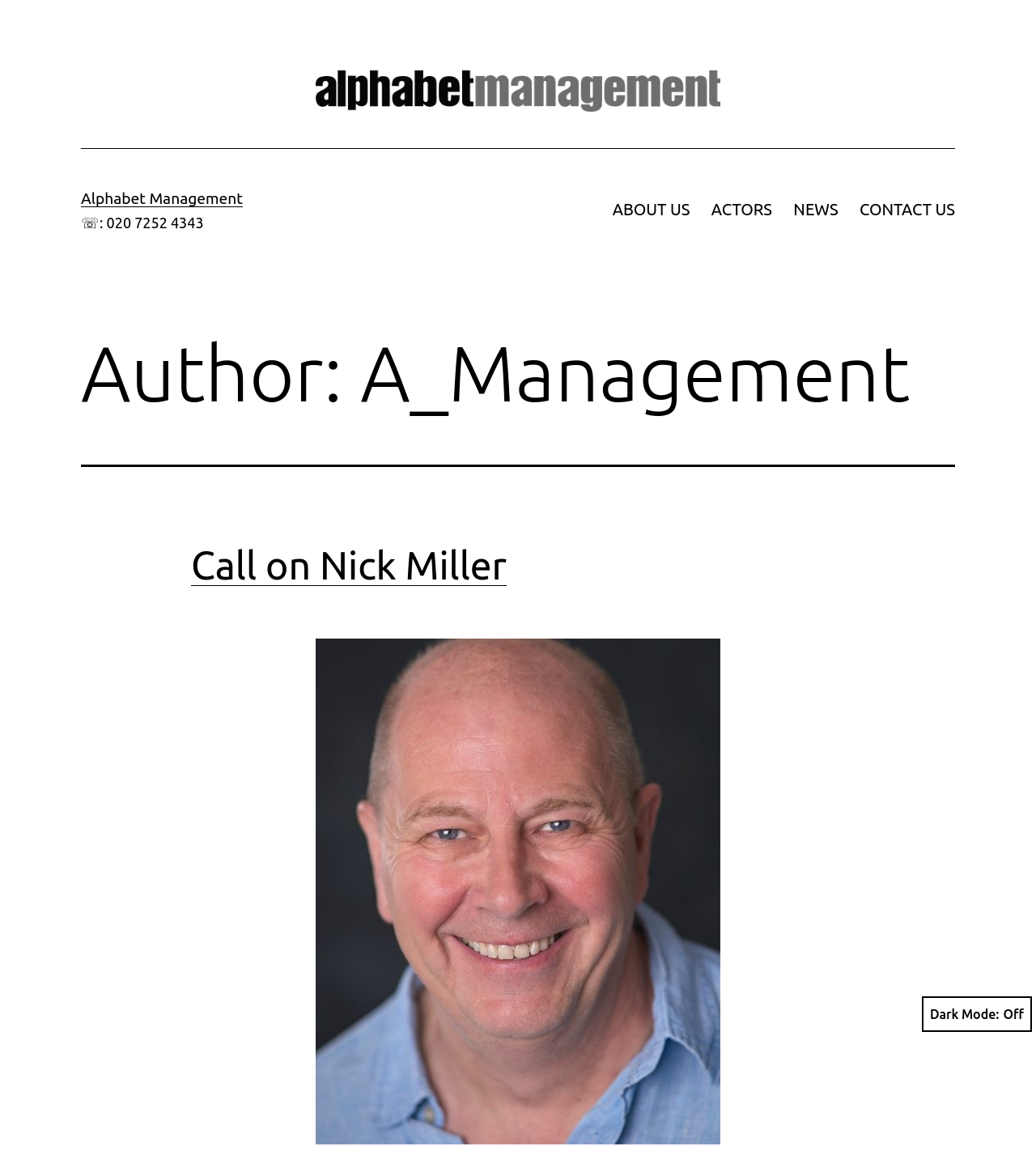Pinpoint the bounding box coordinates of the element to be clicked to execute the instruction: "Learn about Belmont Books".

None